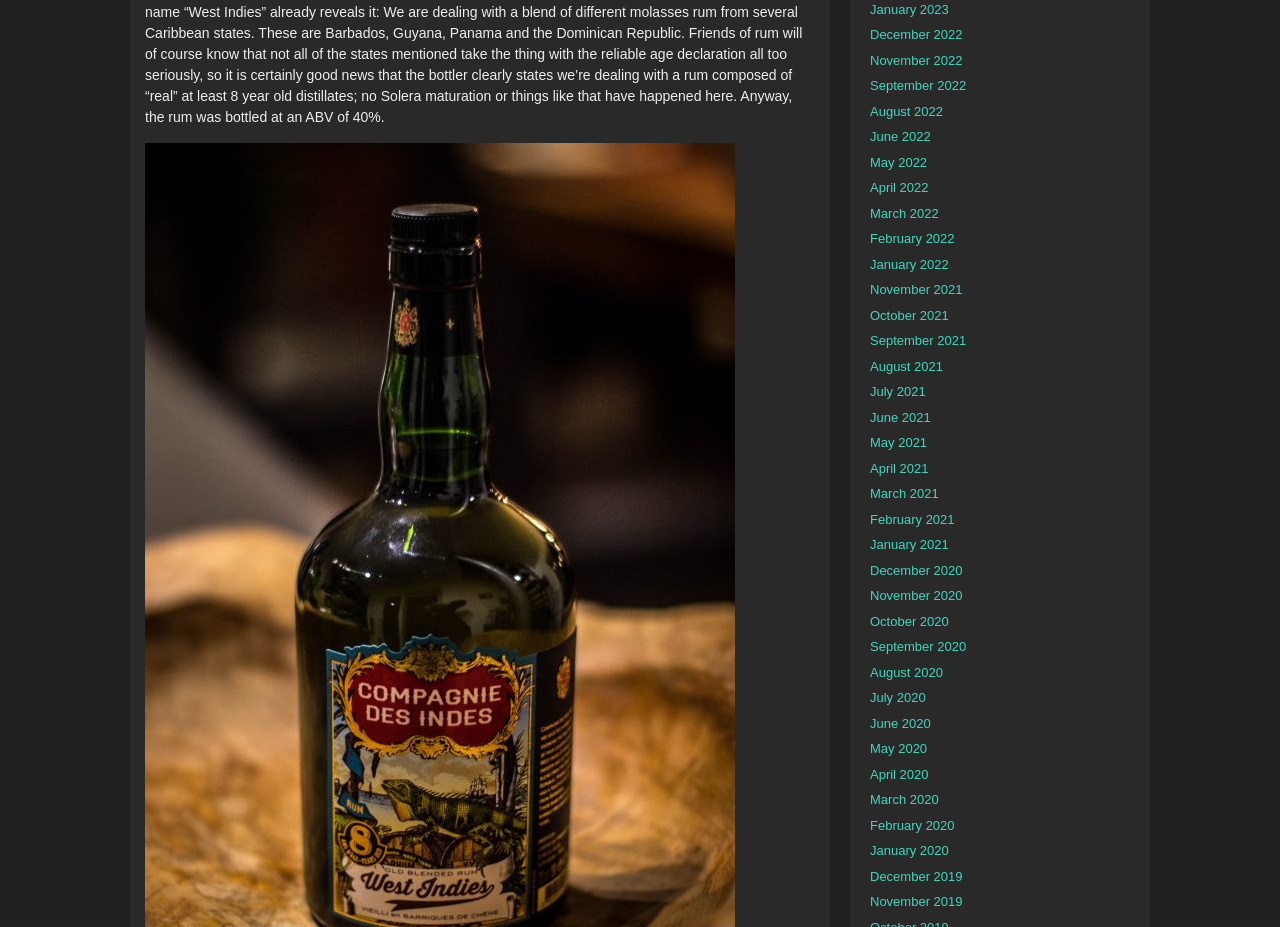Pinpoint the bounding box coordinates of the area that must be clicked to complete this instruction: "View January 2020".

[0.68, 0.909, 0.741, 0.926]